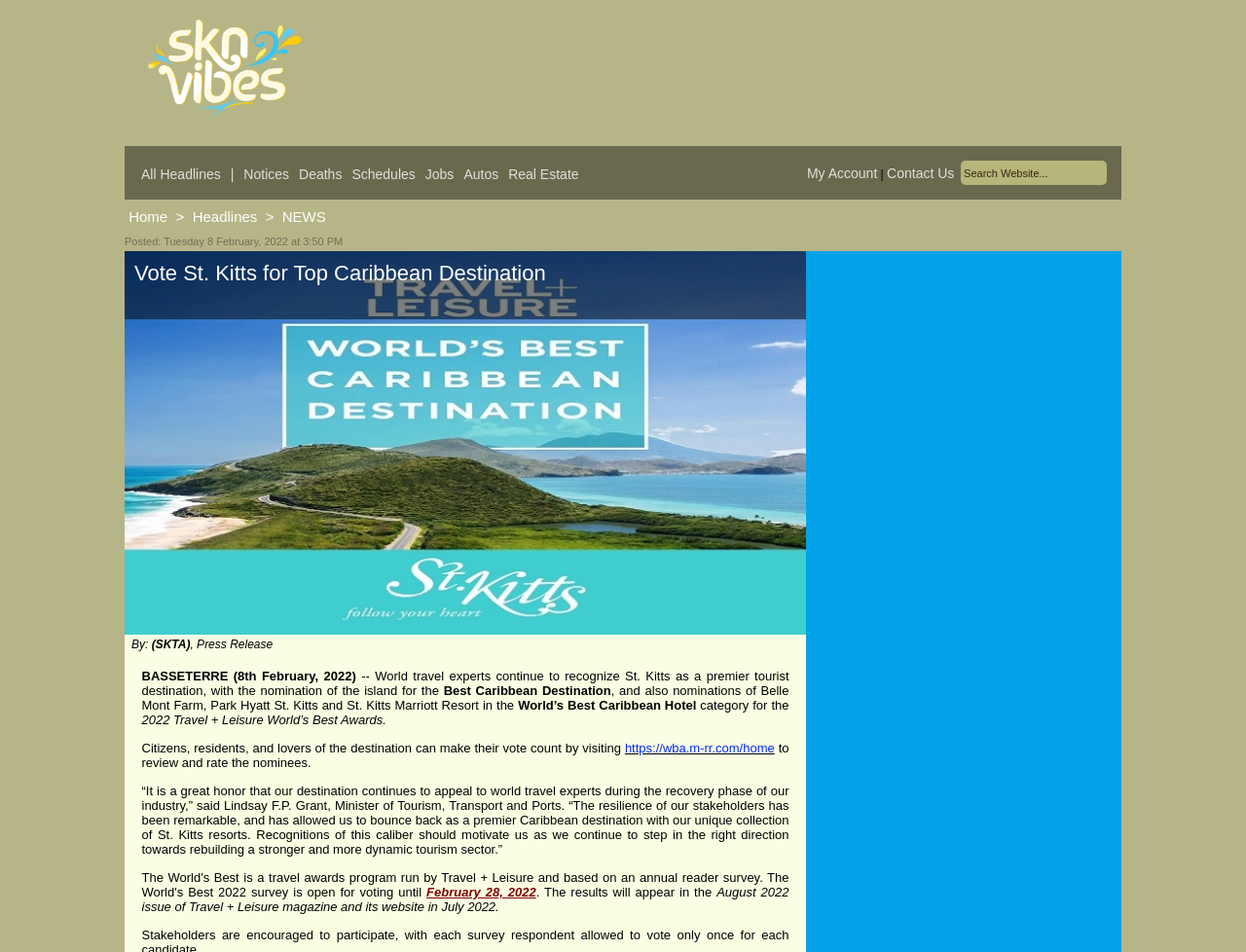Please specify the bounding box coordinates of the clickable region necessary for completing the following instruction: "Search Website". The coordinates must consist of four float numbers between 0 and 1, i.e., [left, top, right, bottom].

[0.771, 0.169, 0.888, 0.194]